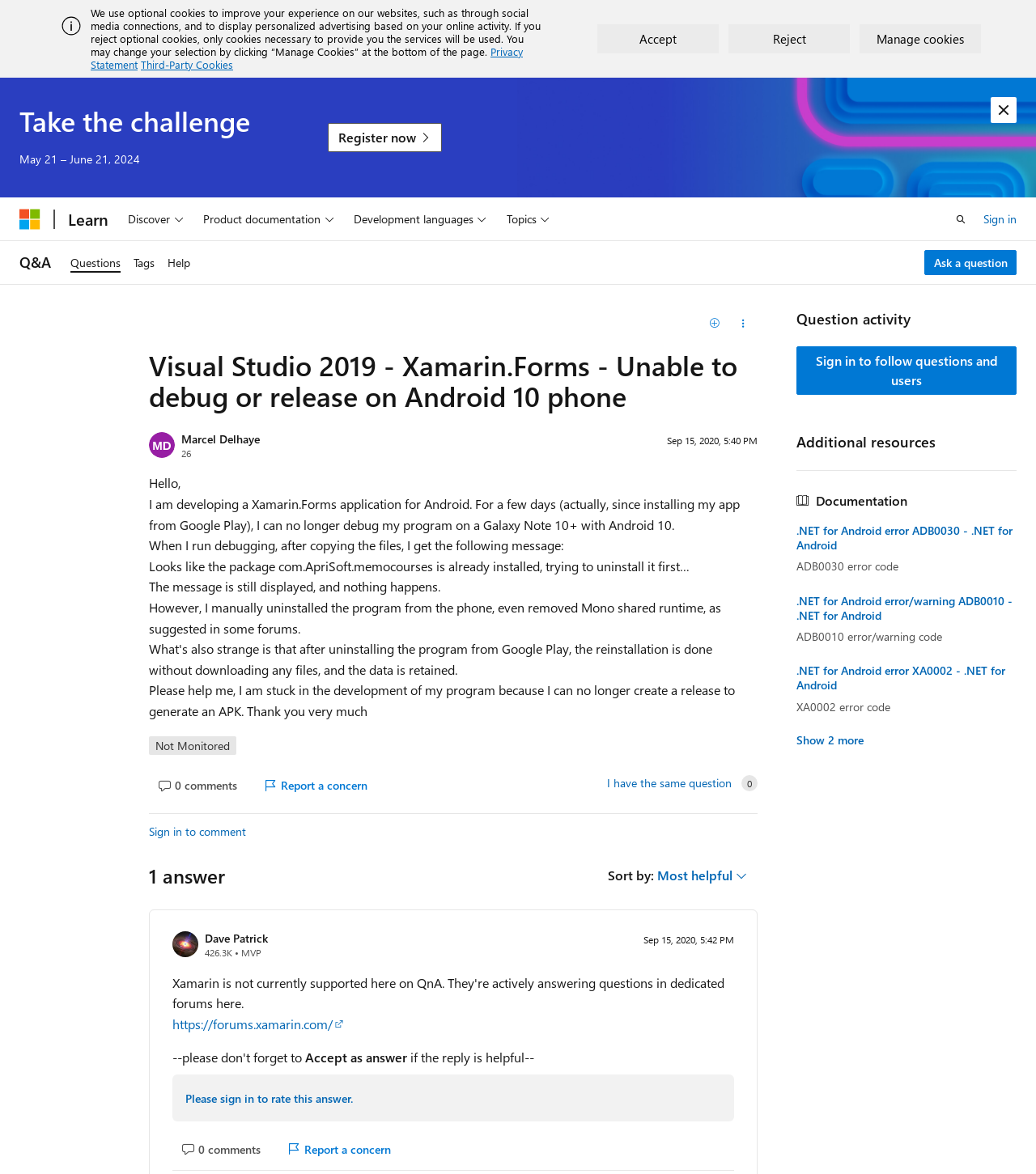Articulate a detailed summary of the webpage's content and design.

This webpage is a question and answer page on Microsoft Q&A. At the top, there is an alert message with an image and a dismiss button at the top right corner. Below the alert, there is a cookie notification with buttons to accept, reject, or manage cookies.

On the left side, there is a navigation menu with links to Microsoft, Learn, and other resources. Above the navigation menu, there is a heading "Take the challenge" with a registration link and a date range. 

The main content of the page is a question titled "Visual Studio 2019 - Xamarin.Forms - Unable to debug or release on Android 10 phone" asked by Marcel Delhaye. The question has a description of the issue and several paragraphs of text explaining the problem. Below the question, there is a section with the asker's reputation points and a timestamp.

There is one answer to the question from Dave Patrick, an MVP with a high reputation score. The answer has a timestamp and a link to rate the answer. Below the answer, there are buttons to report a concern and to sign in to comment.

On the right side, there is a section with a heading "Question activity" and a link to sign in to follow questions and users. Below that, there is a section with a heading "Additional resources" and a list of documentation links related to .NET for Android errors.

At the top right corner, there is a search button and a sign-in link.